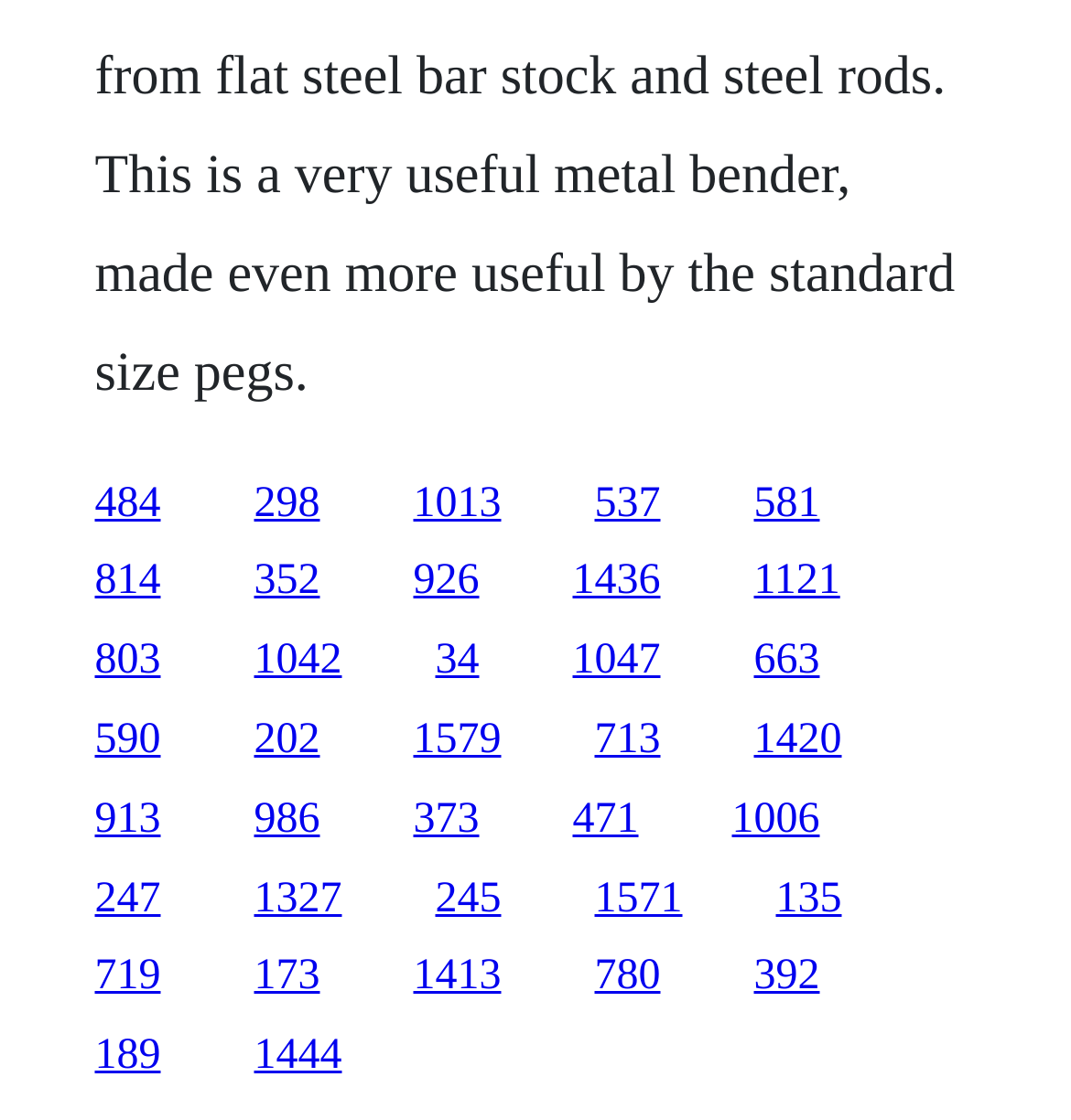Please give a short response to the question using one word or a phrase:
What is the purpose of the links on the webpage?

Navigation